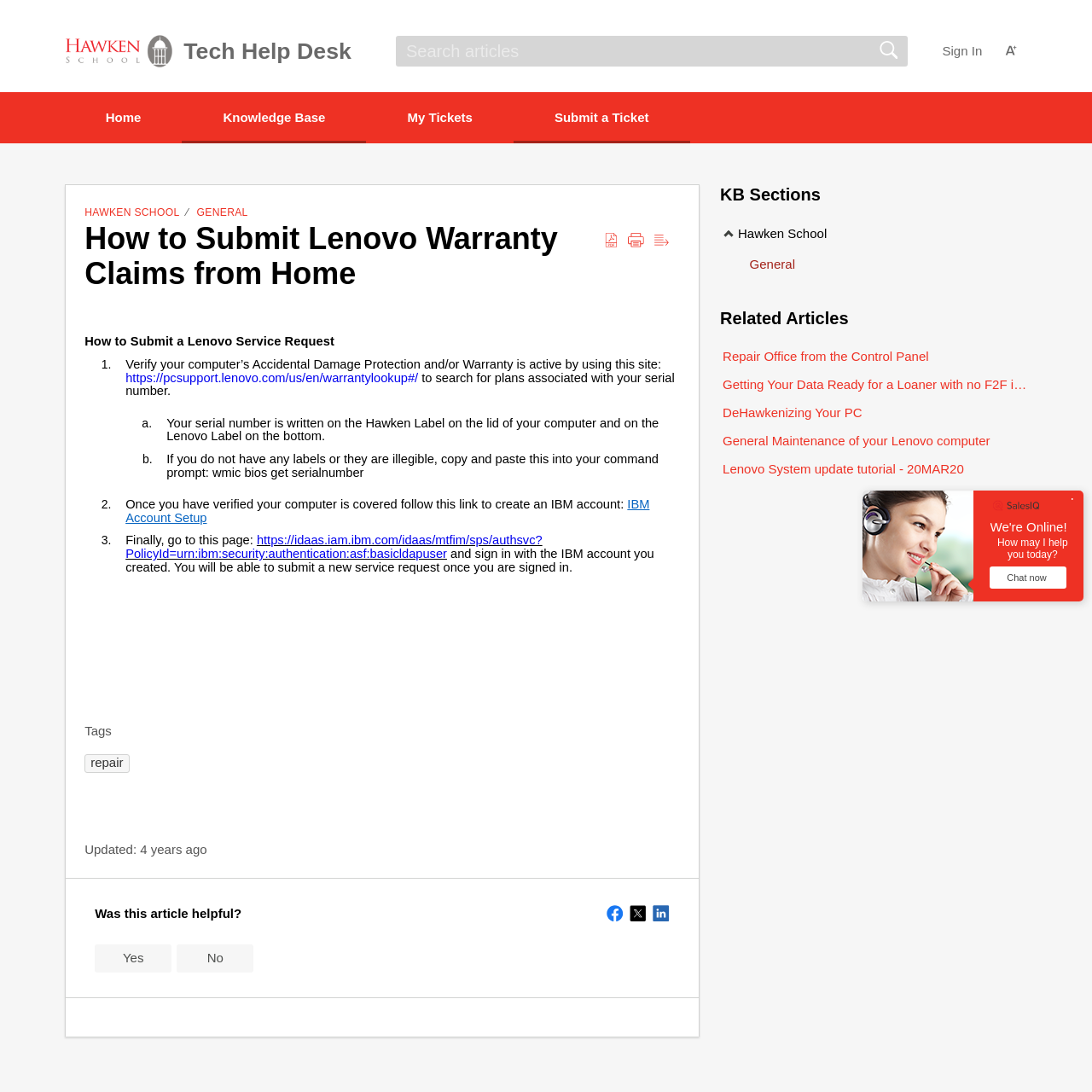Illustrate the webpage with a detailed description.

This webpage is about submitting a Lenovo service request and verifying warranty claims from home. At the top, there are three "Skip to" links: "Skip to Content", "Skip to Menu", and "Skip to Footer". Below these links, there is a search bar with a search icon and a "Search" button. To the right of the search bar, there are links to "Sign In" and "user Preference" with a dropdown menu.

The main content of the page is divided into sections. The first section has a heading "How to Submit Lenovo Warranty Claims from Home" and provides step-by-step instructions on how to verify warranty claims. The instructions are presented in a numbered list with accompanying text and links to relevant pages.

To the right of the main content, there are several links to related articles, including "Repair Office from the Control Panel", "Getting Your Data Ready for a Loaner with no F2F interaction", and "DeHawkenizing Your PC". Below these links, there are social media links to Facebook, Twitter, and LinkedIn.

At the bottom of the page, there are links to "KB Sections" and "Related Articles", which provide additional resources and information on related topics. The page also has a "Was this article helpful?" section with "Yes" and "No" buttons, allowing users to provide feedback on the article's usefulness.